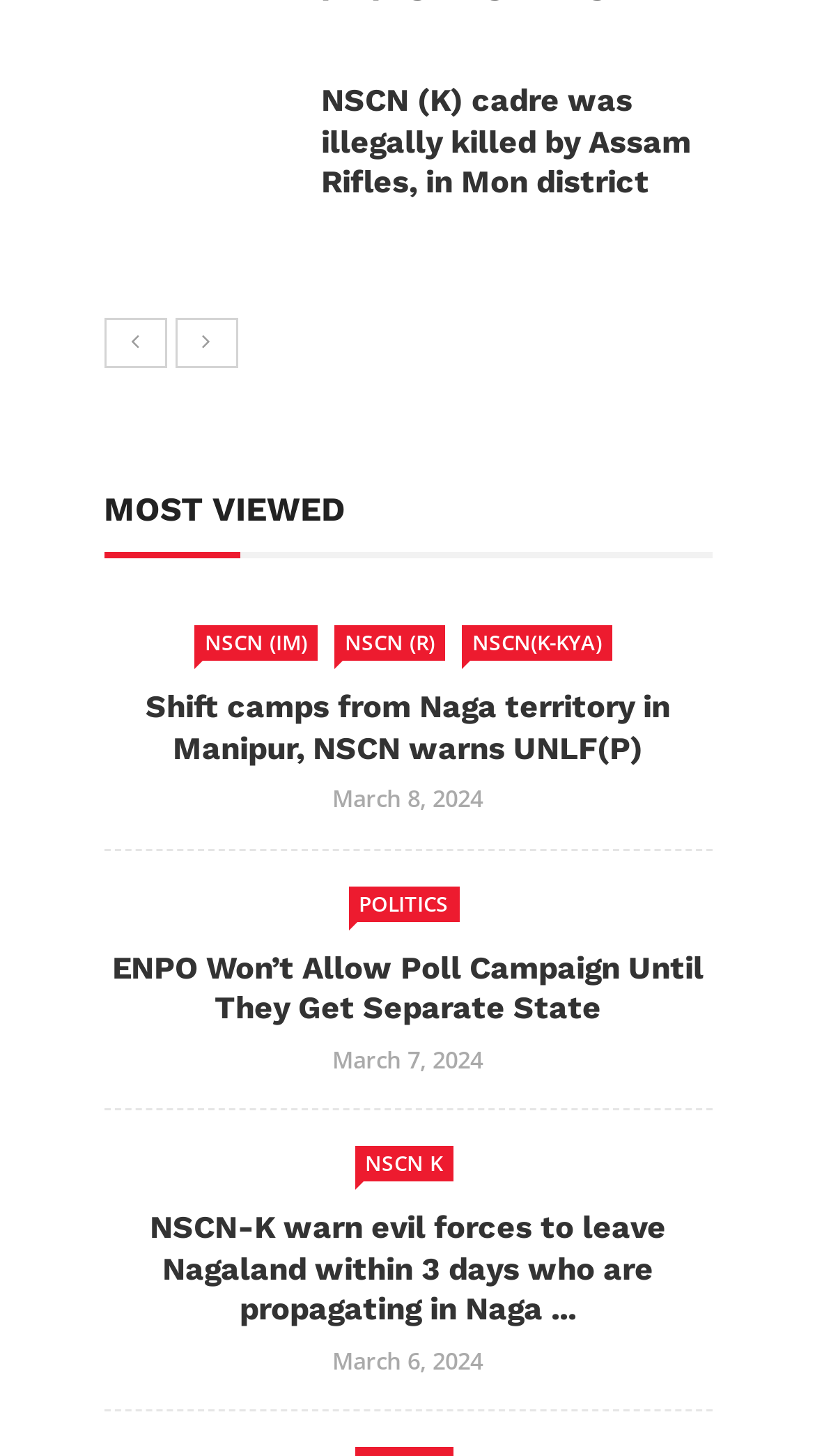What is the category of the news article with the title 'ENPO Won’t Allow Poll Campaign Until They Get Separate State'?
Respond to the question with a single word or phrase according to the image.

POLITICS